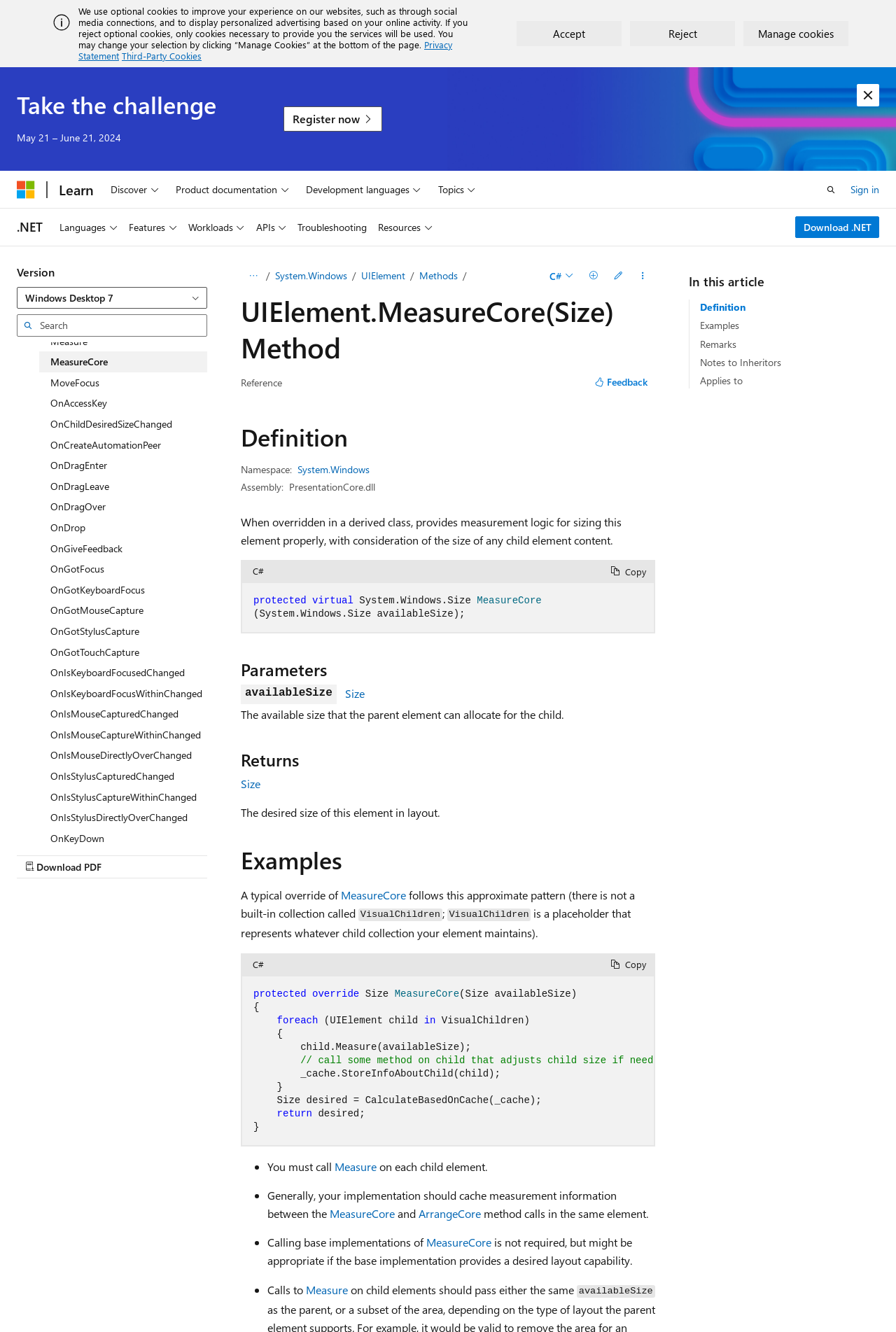What is the purpose of the 'Manage Cookies' button?
Look at the image and answer the question using a single word or phrase.

To manage cookies